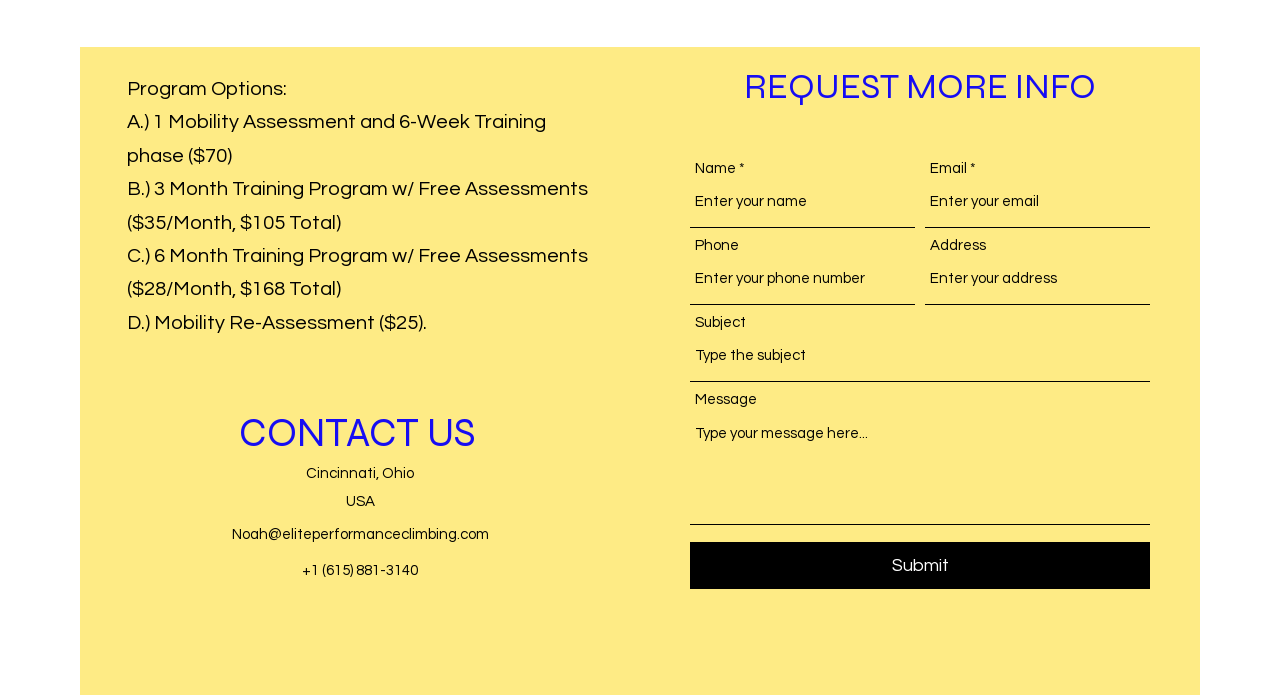Locate the bounding box coordinates of the element you need to click to accomplish the task described by this instruction: "submit request".

[0.539, 0.774, 0.898, 0.841]